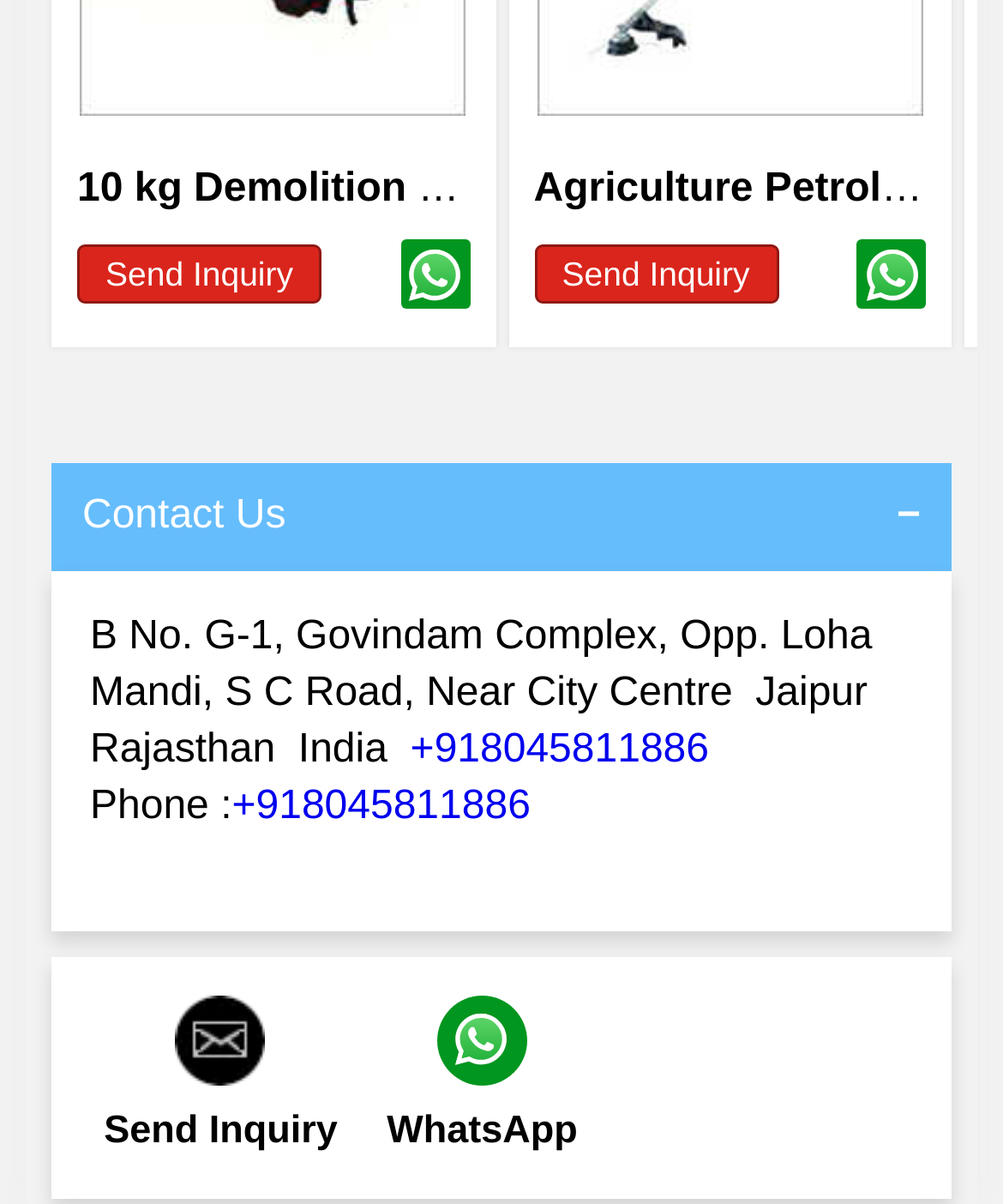Identify the bounding box for the given UI element using the description provided. Coordinates should be in the format (top-left x, top-left y, bottom-right x, bottom-right y) and must be between 0 and 1. Here is the description: 10 kg Demolition Hammer

[0.077, 0.139, 0.581, 0.175]